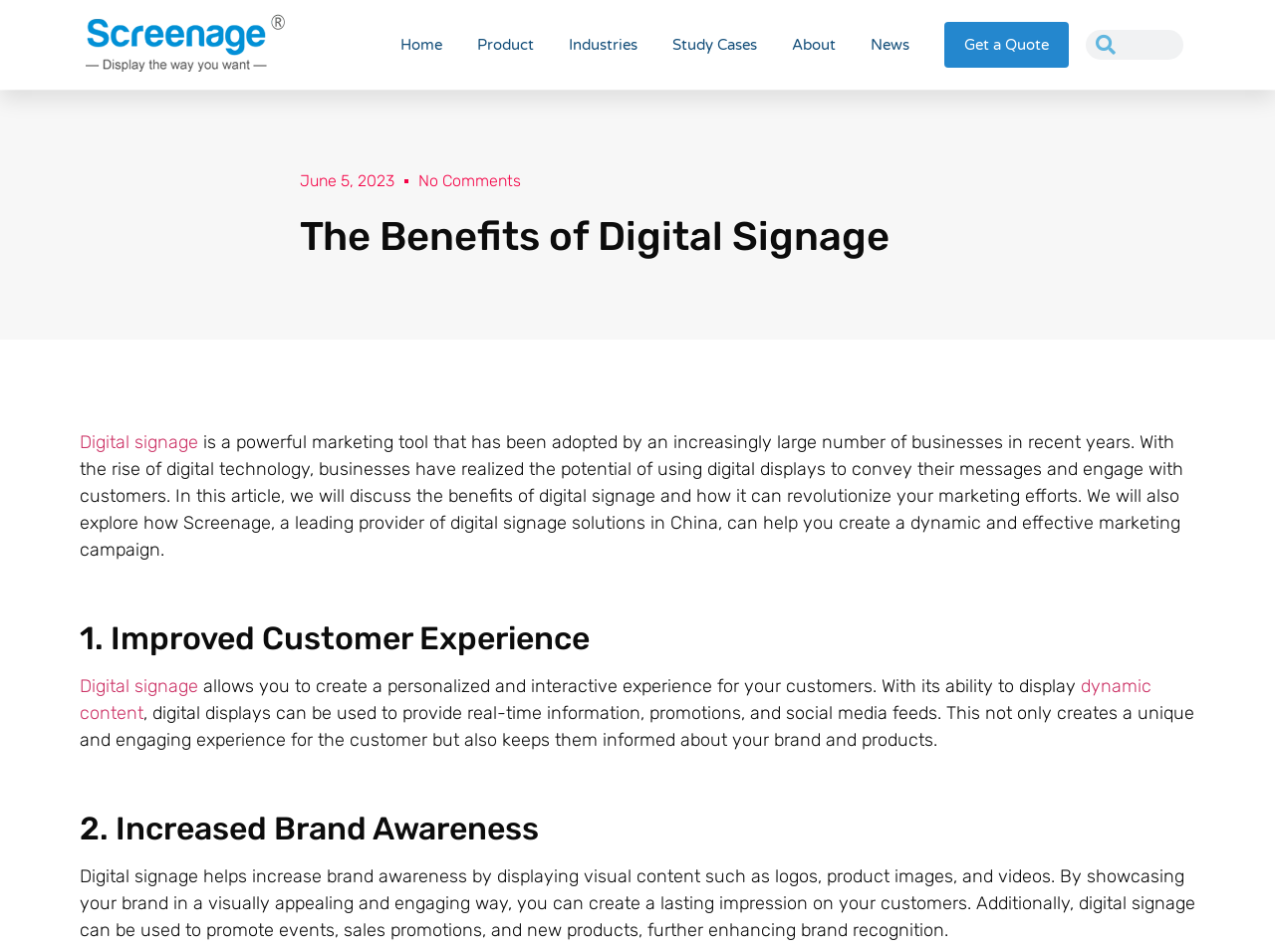What type of content can digital displays be used to provide?
Please provide a comprehensive answer based on the information in the image.

The webpage states that digital displays can be used to provide real-time information, promotions, and social media feeds, which is mentioned in the section that discusses the improved customer experience.